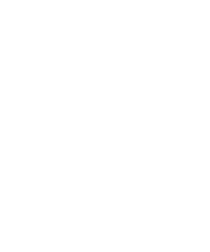Provide a short answer using a single word or phrase for the following question: 
What happens to the plant's leaves in the fall?

They shed